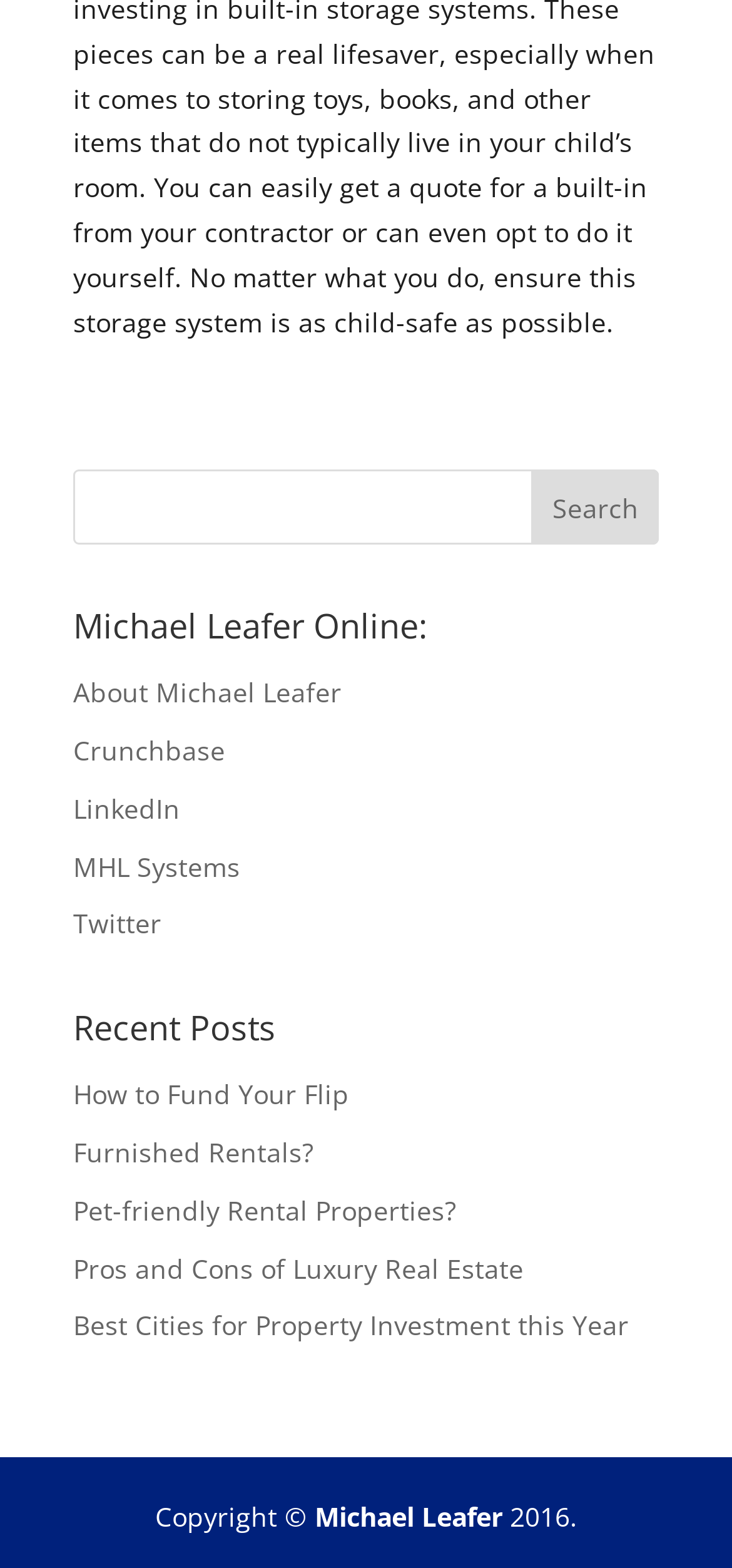Find the bounding box coordinates of the area to click in order to follow the instruction: "view recent posts".

[0.1, 0.64, 0.9, 0.684]